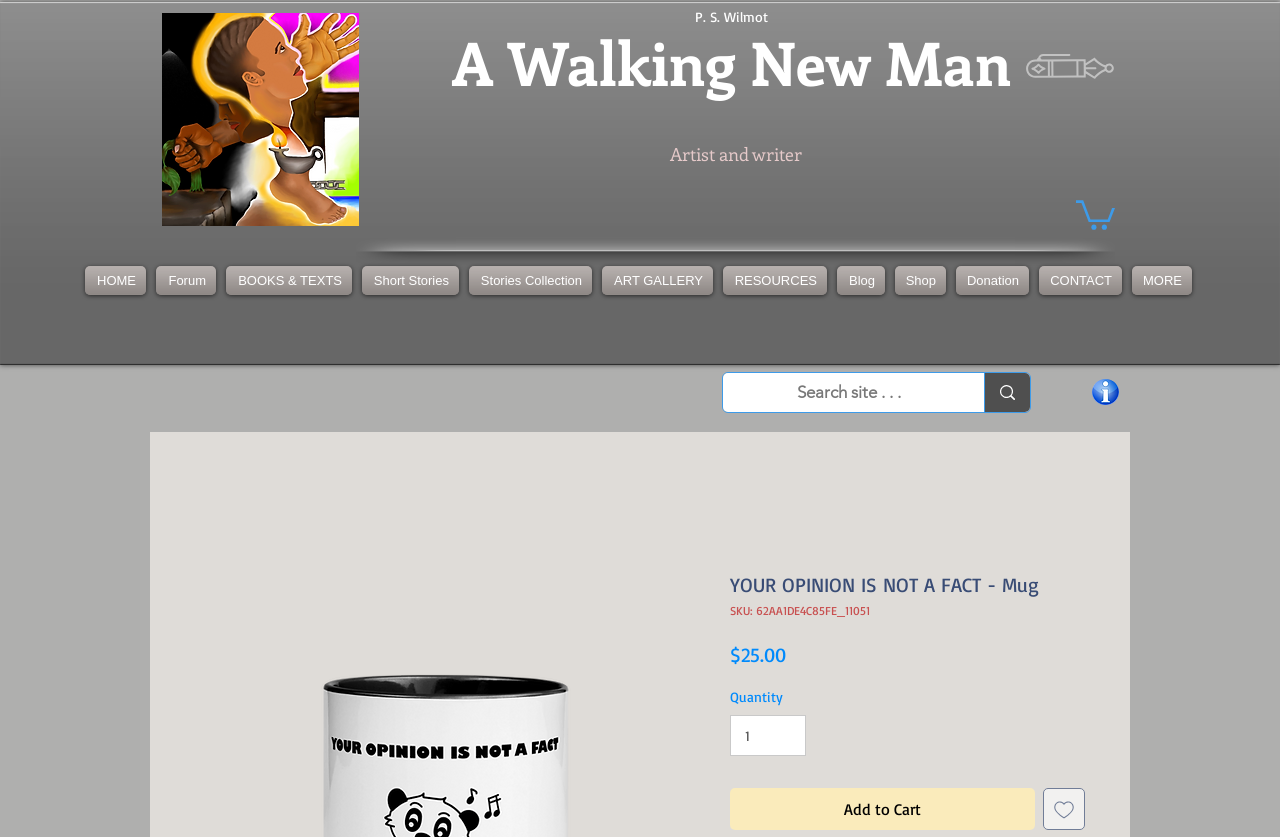What is the name of the artist and writer?
We need a detailed and exhaustive answer to the question. Please elaborate.

I found the answer by looking at the static text element with the content 'P. S. Wilmot' which is located below the image of 'Walking new man 2_edited.png'.